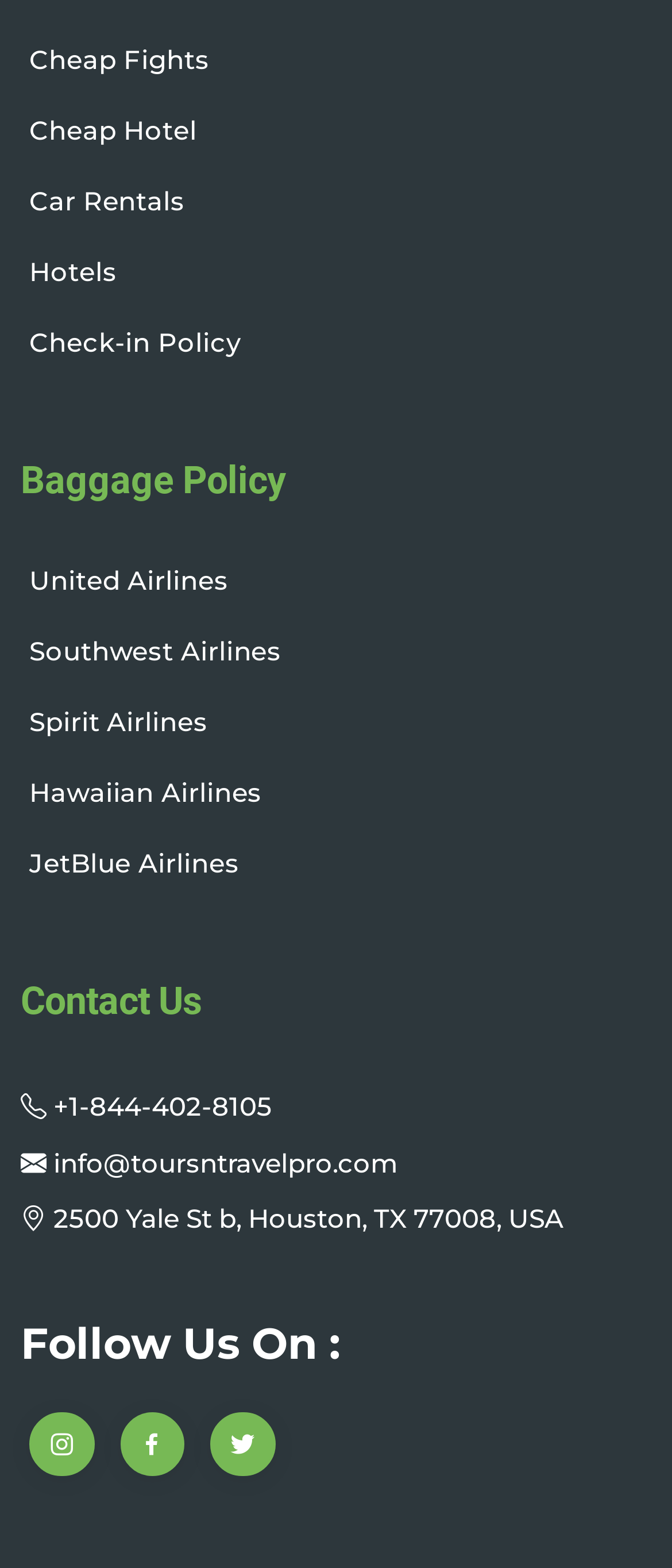Review the image closely and give a comprehensive answer to the question: How many social media links are available?

I found three social media links, represented by icons, which are Facebook, Twitter, and Instagram. Therefore, there are 3 social media links available.